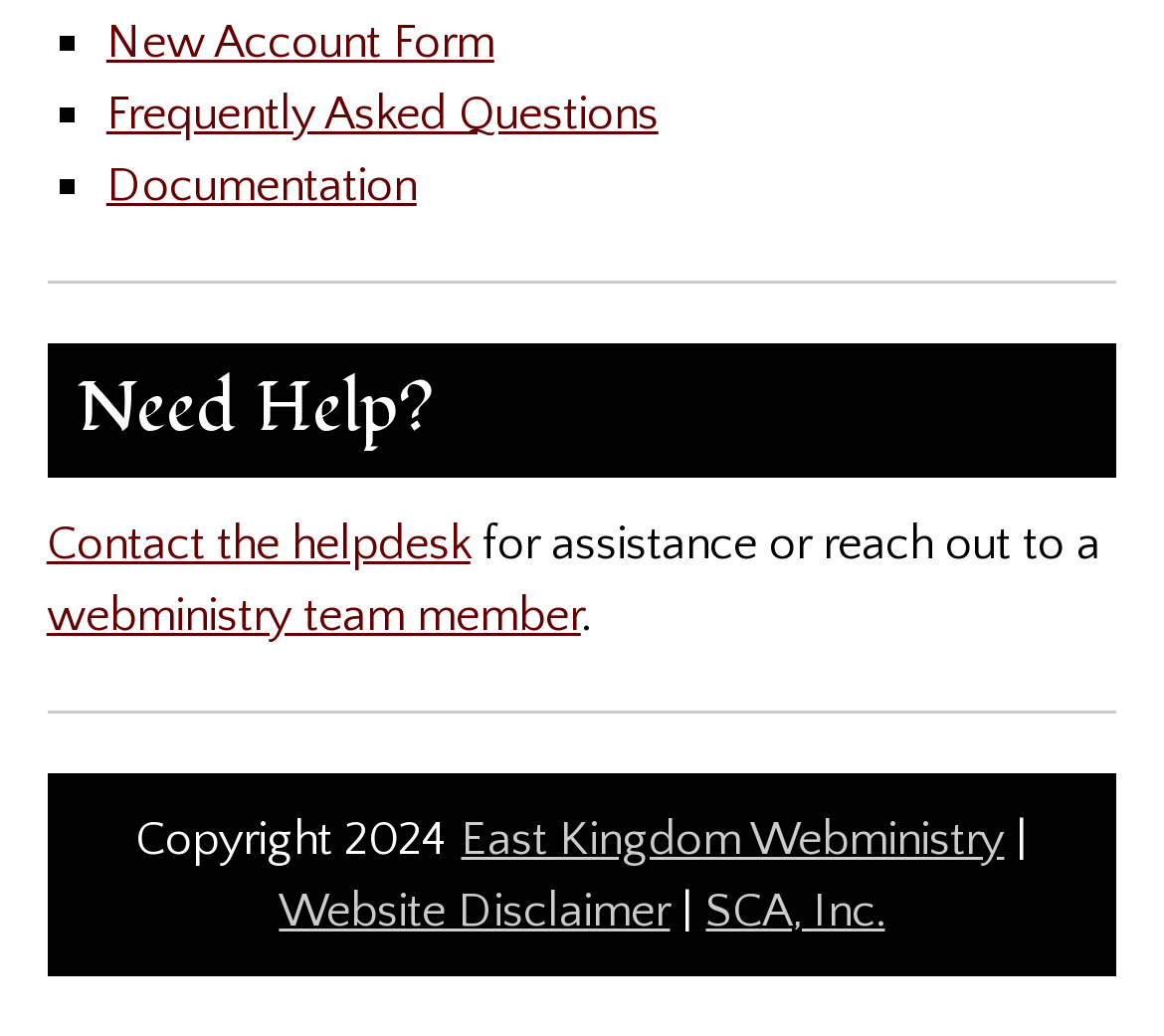Please identify the bounding box coordinates of the element on the webpage that should be clicked to follow this instruction: "Reach out to a webministry team member". The bounding box coordinates should be given as four float numbers between 0 and 1, formatted as [left, top, right, bottom].

[0.04, 0.568, 0.499, 0.62]